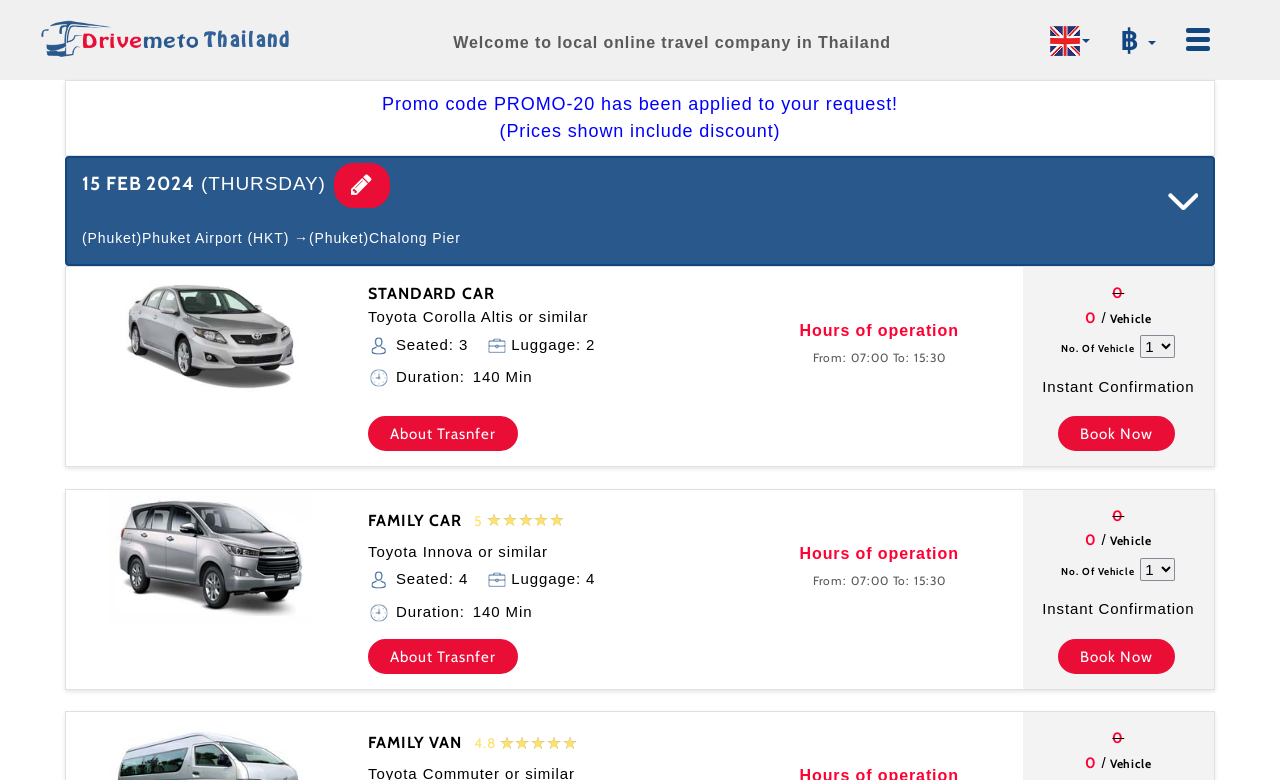Identify the bounding box coordinates of the area you need to click to perform the following instruction: "Get information about transfer".

[0.288, 0.533, 0.405, 0.578]